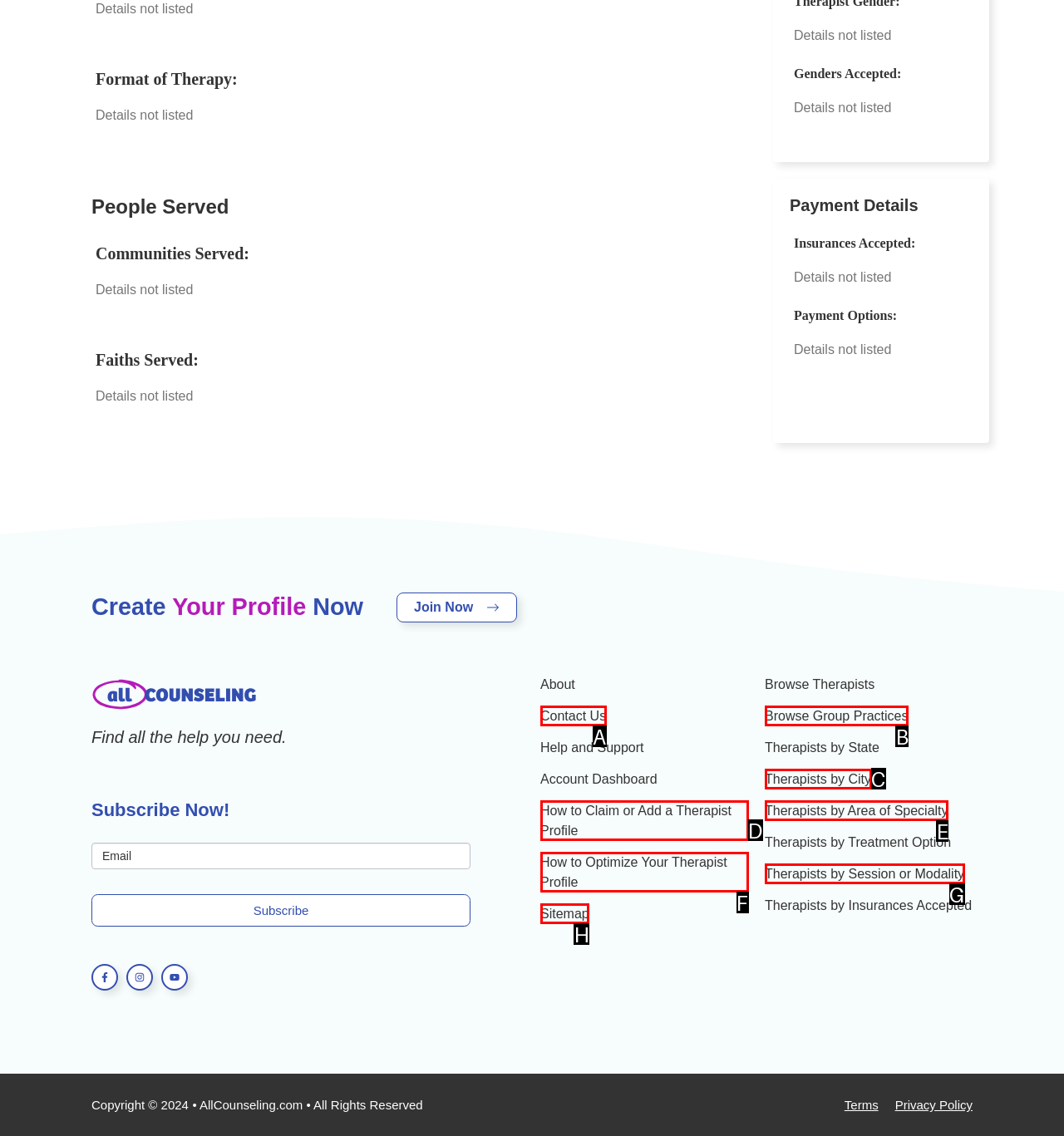With the description: Contact Us, find the option that corresponds most closely and answer with its letter directly.

None